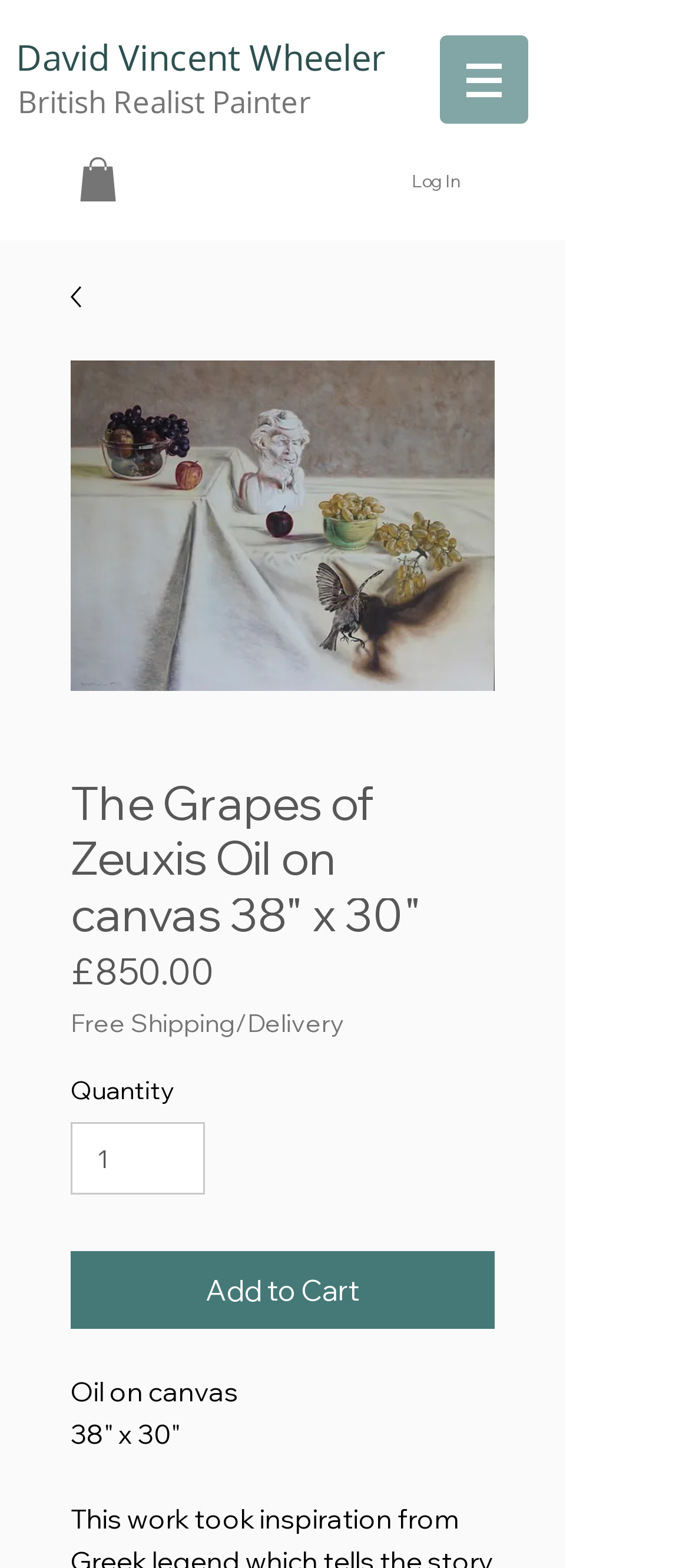What is the medium of the painting?
Please craft a detailed and exhaustive response to the question.

The question asks for the medium of the painting, which can be found in the static text elements with the text 'Oil on canvas'.